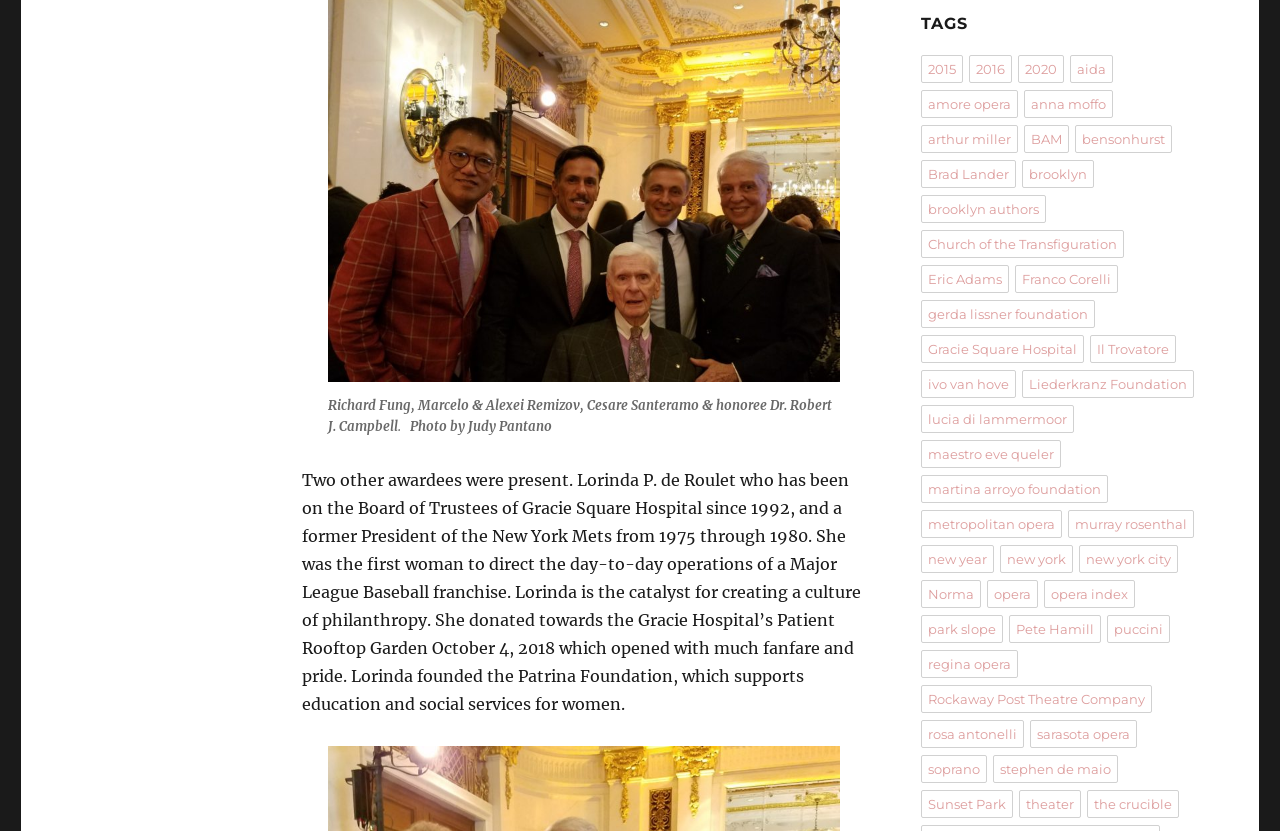Analyze the image and answer the question with as much detail as possible: 
What is the name of the hospital mentioned in the article?

The article mentions Gracie Square Hospital, where Lorinda P. de Roulet has been on the Board of Trustees since 1992 and donated towards the Patient Rooftop Garden.